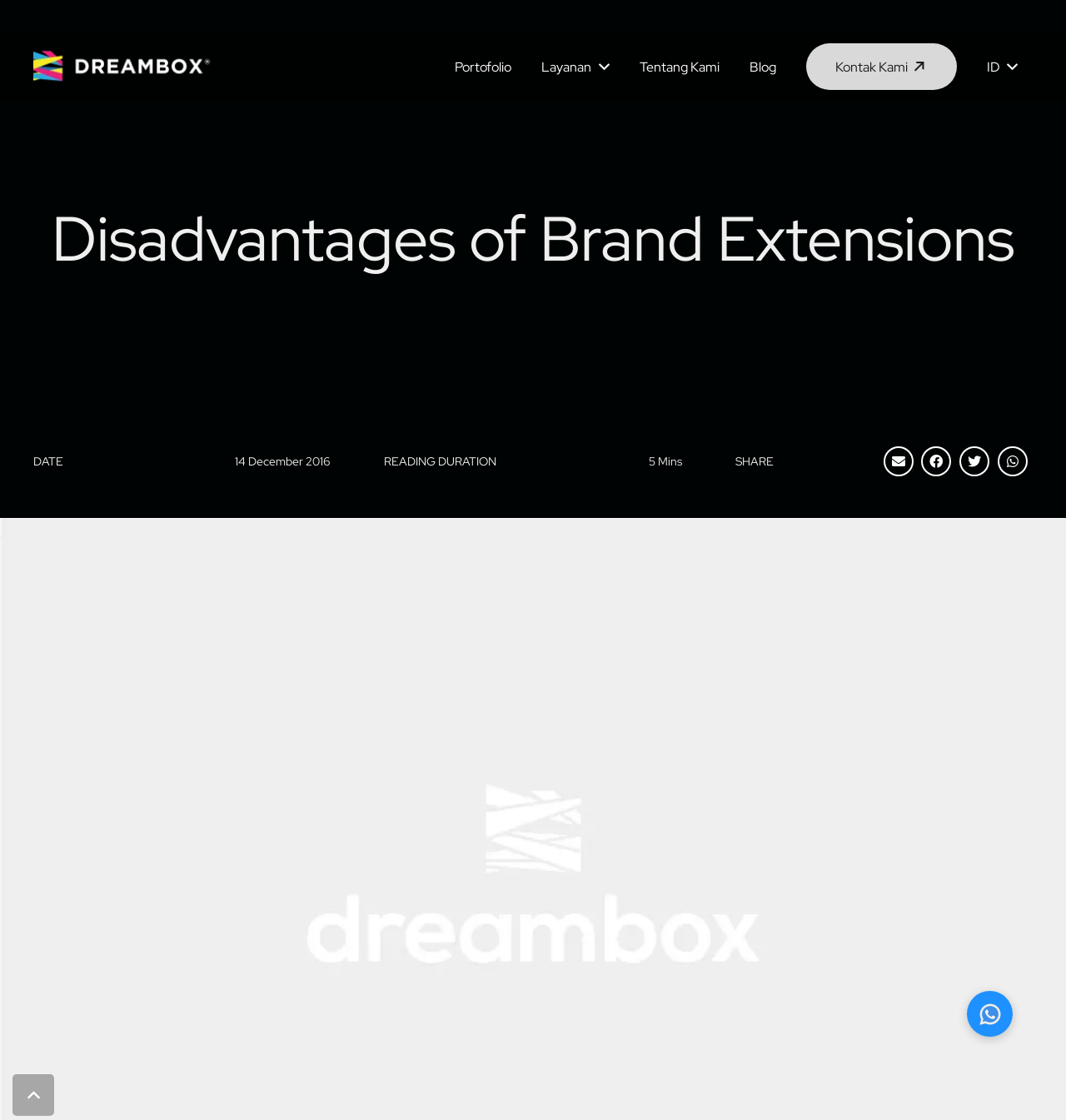Please find the bounding box coordinates for the clickable element needed to perform this instruction: "Read the article published on '14 December 2016'".

[0.221, 0.405, 0.31, 0.419]